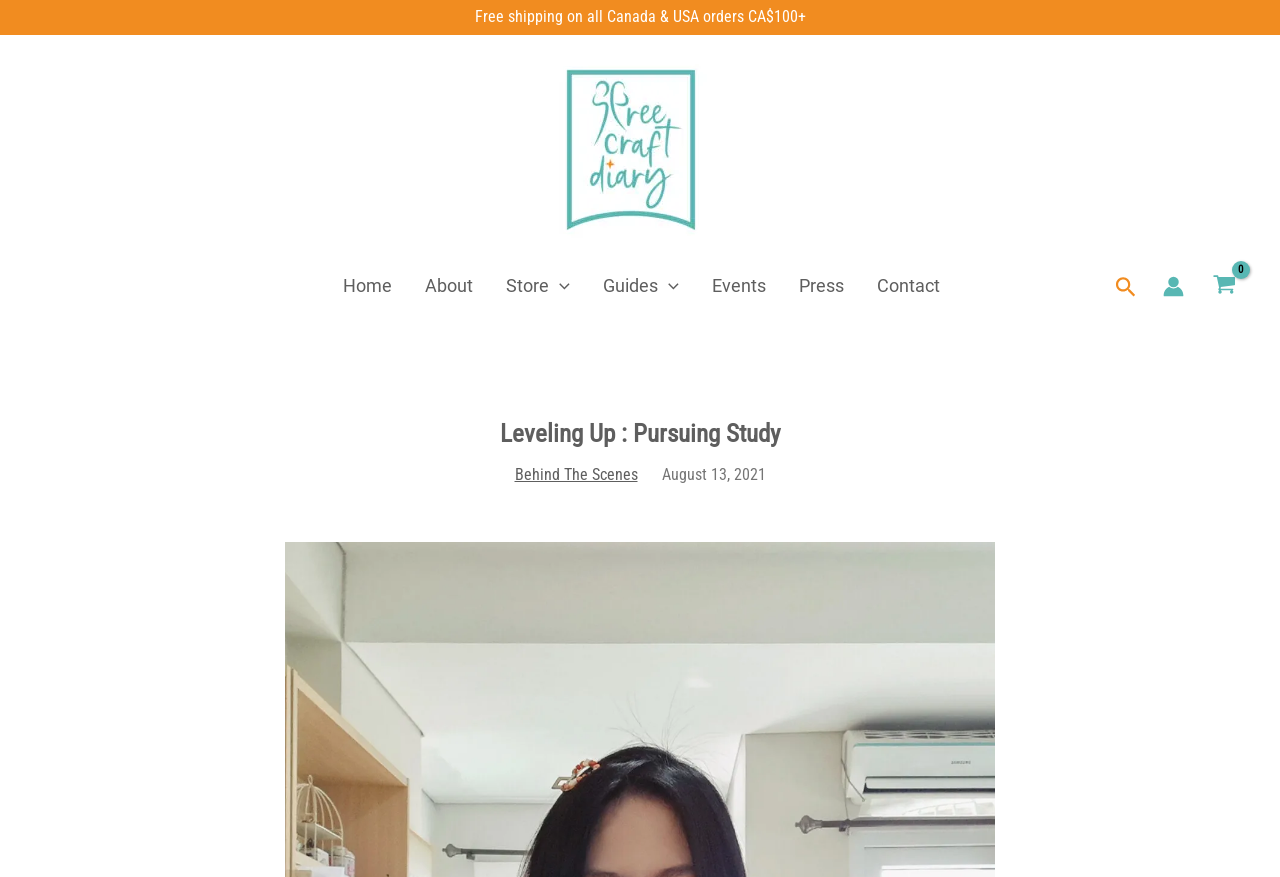What is the date of the blog post 'Behind The Scenes'?
Please provide a detailed and thorough answer to the question.

The answer can be found in the blog post section, where the date 'August 13, 2021' is written below the title 'Behind The Scenes'. This date indicates when the blog post was published.